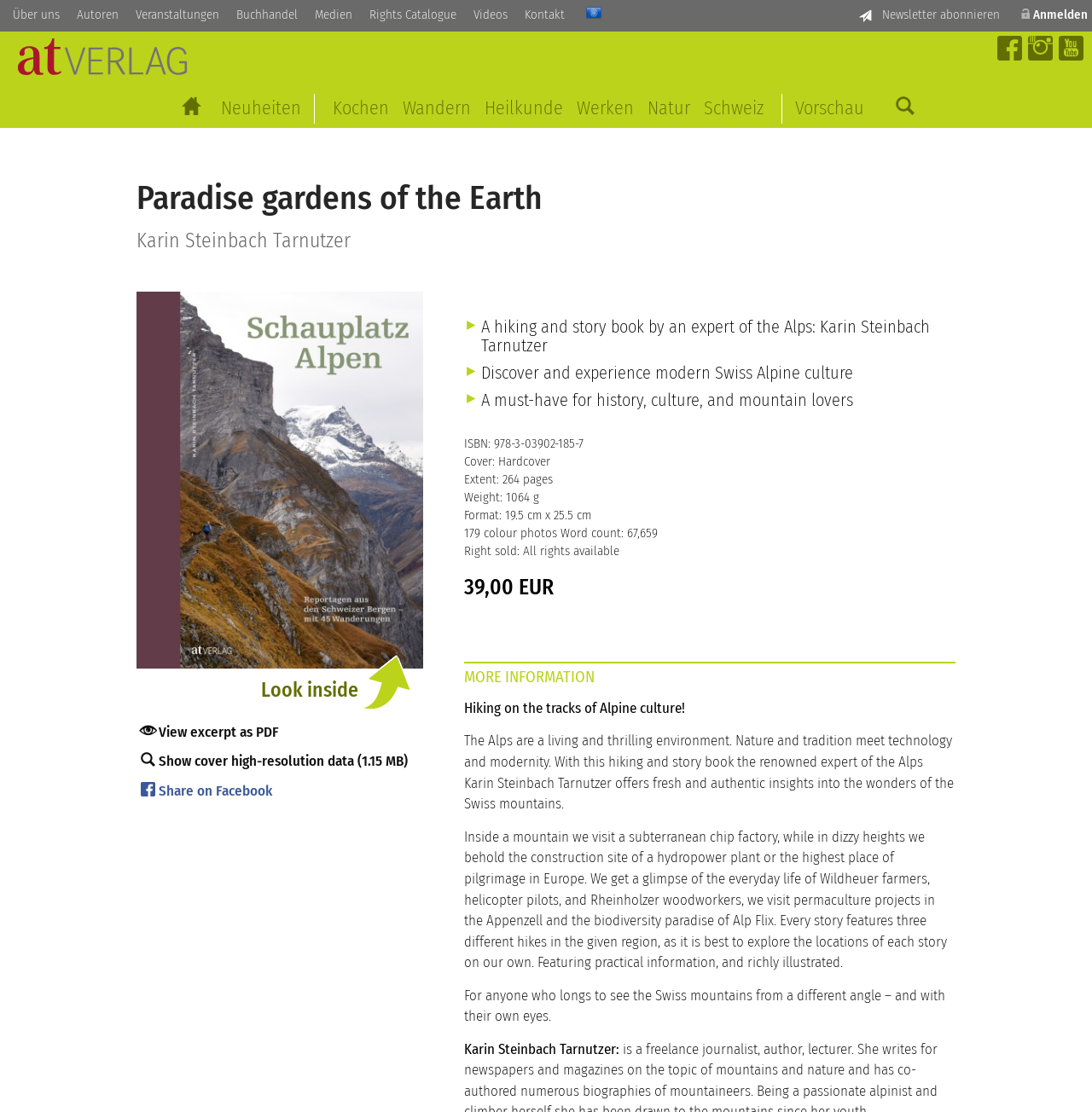Identify the bounding box for the element characterized by the following description: "Karin Steinbach Tarnutzer".

[0.125, 0.206, 0.321, 0.227]